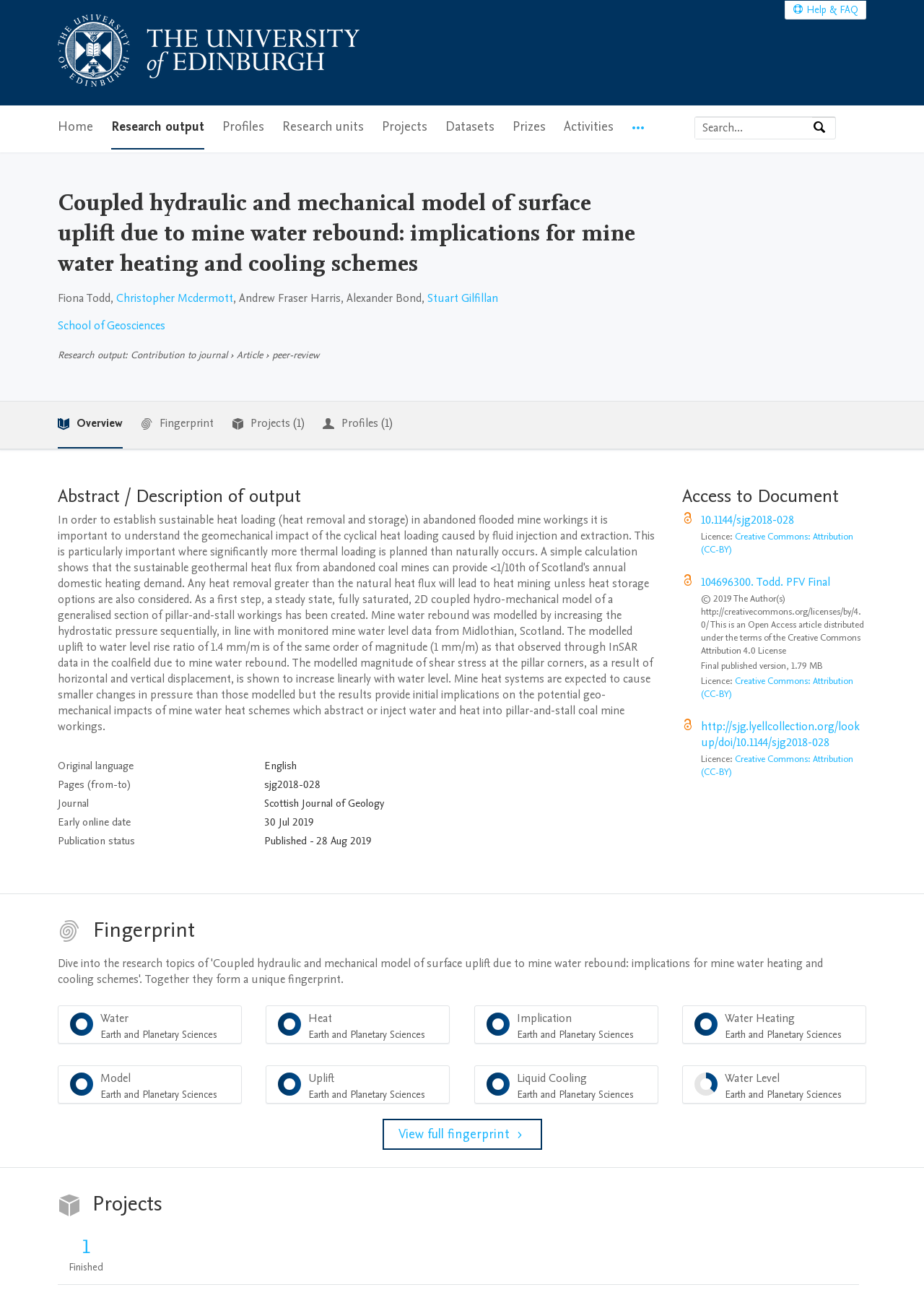Using the information shown in the image, answer the question with as much detail as possible: How many projects are related to this research output?

I found the answer by looking at the menu item 'qProjects (1)' which indicates that there is one project related to this research output.